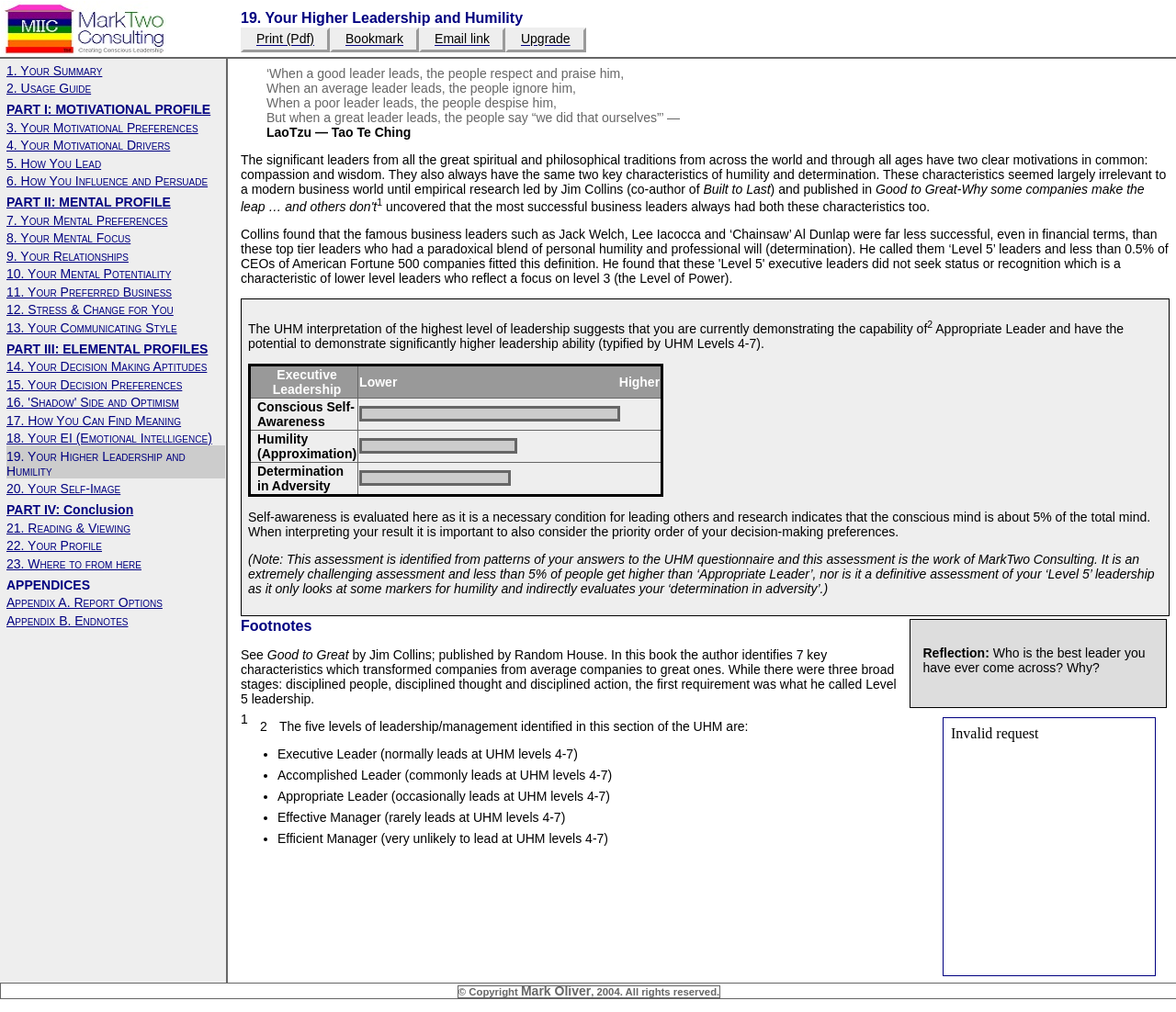Please give a one-word or short phrase response to the following question: 
What is the name of the consulting company?

MarkTwo Consulting